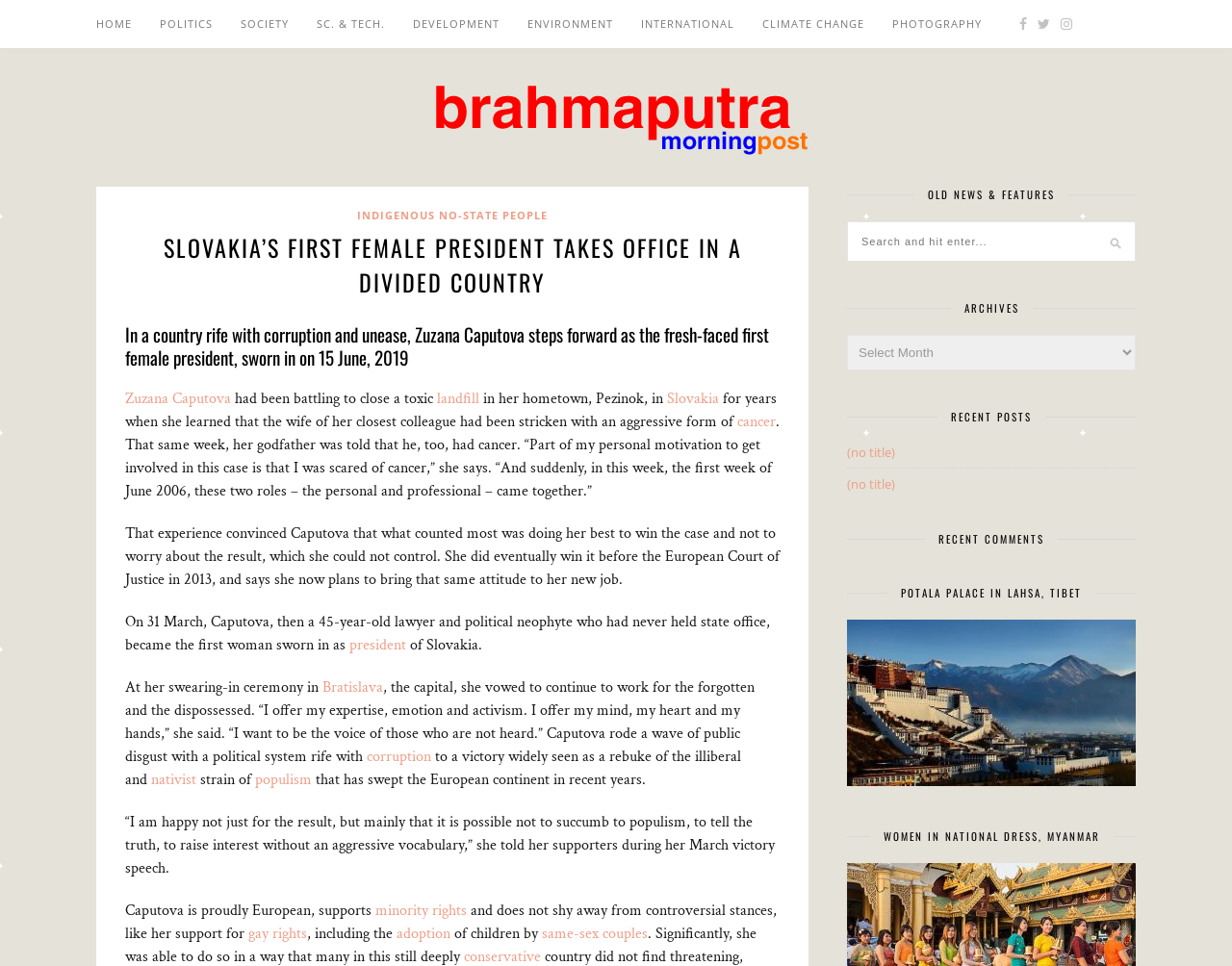What is the name of the newspaper?
Answer the question with just one word or phrase using the image.

The Brahmapura Morning Times